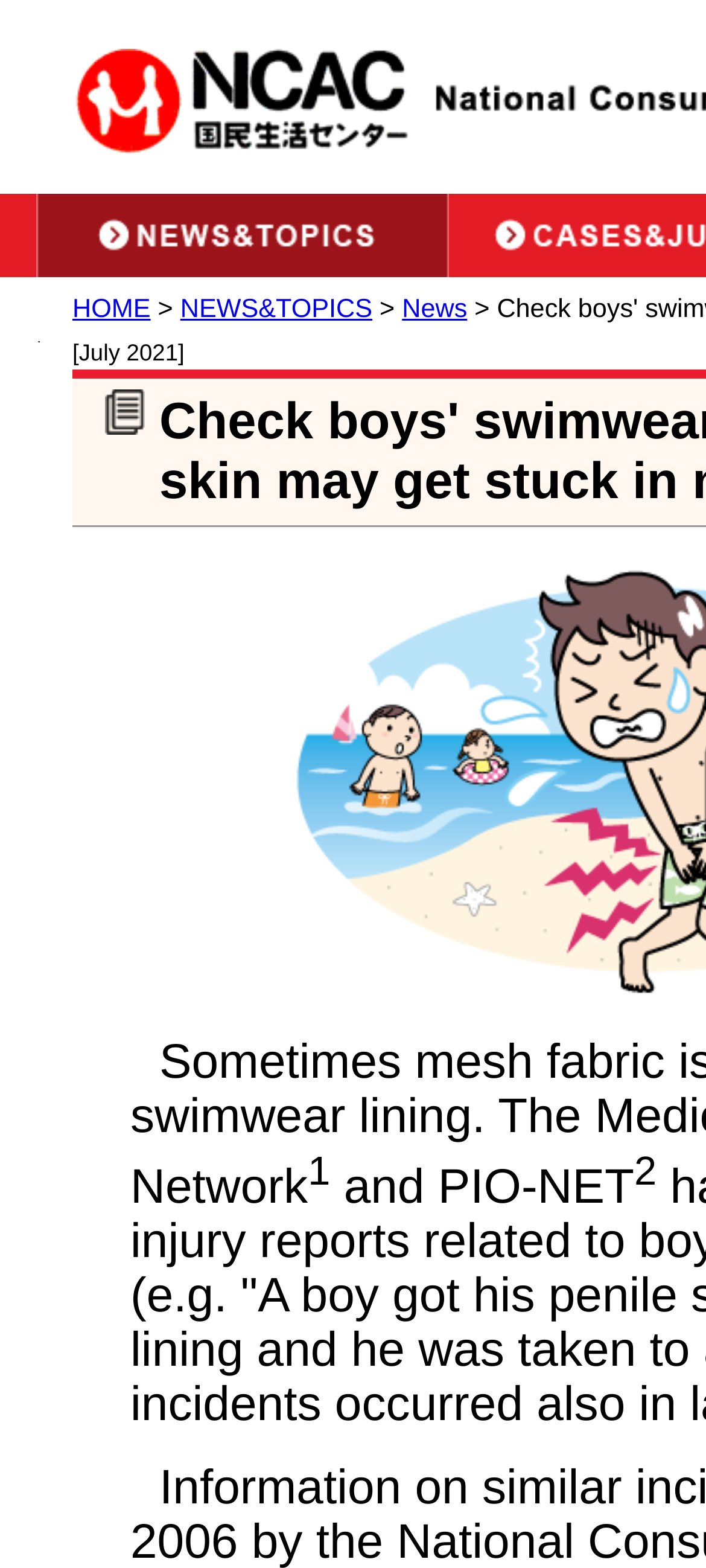Show the bounding box coordinates for the HTML element described as: "[Main Contents]".

[0.051, 0.216, 0.227, 0.257]